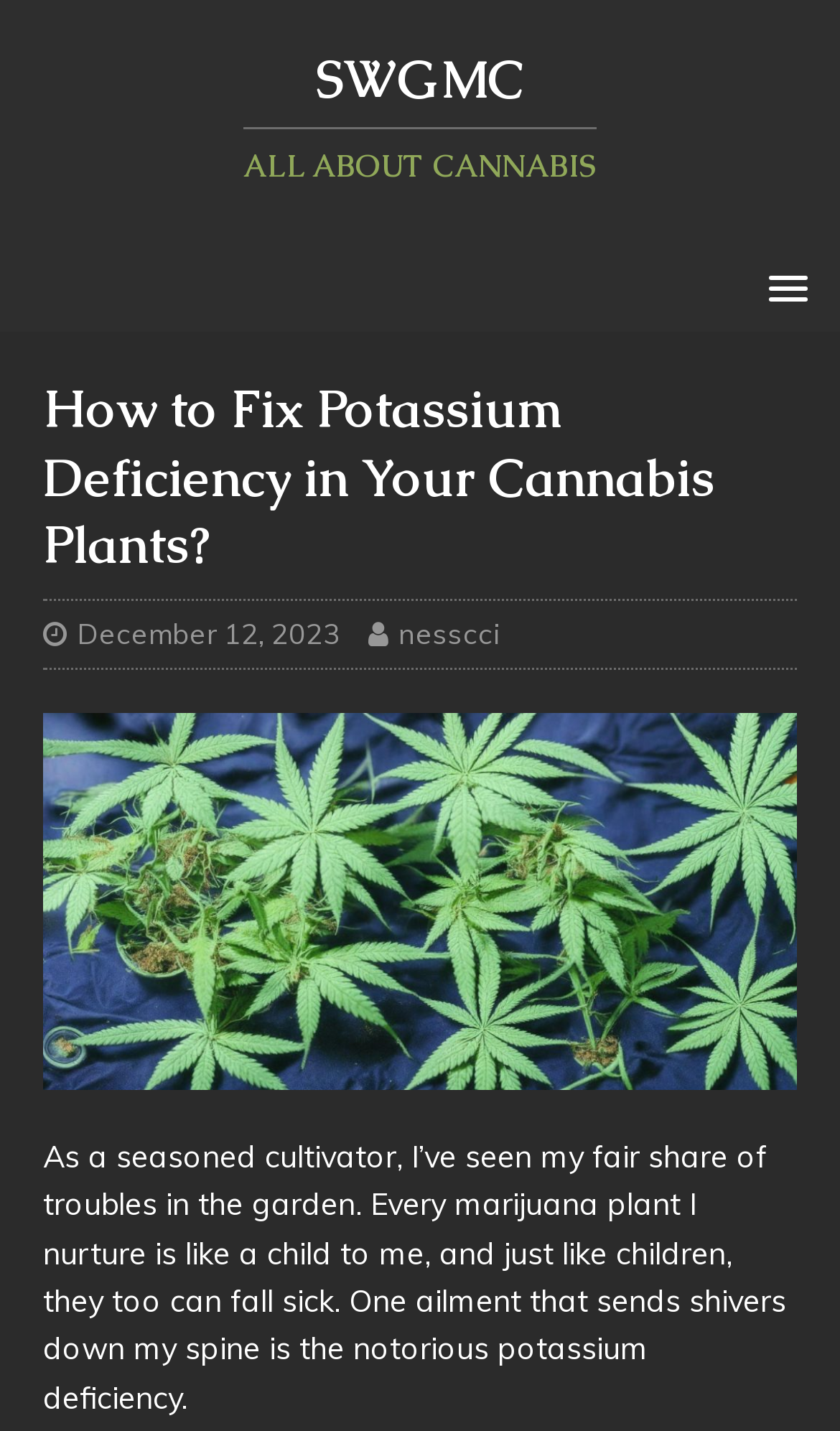Identify the primary heading of the webpage and provide its text.

How to Fix Potassium Deficiency in Your Cannabis Plants?